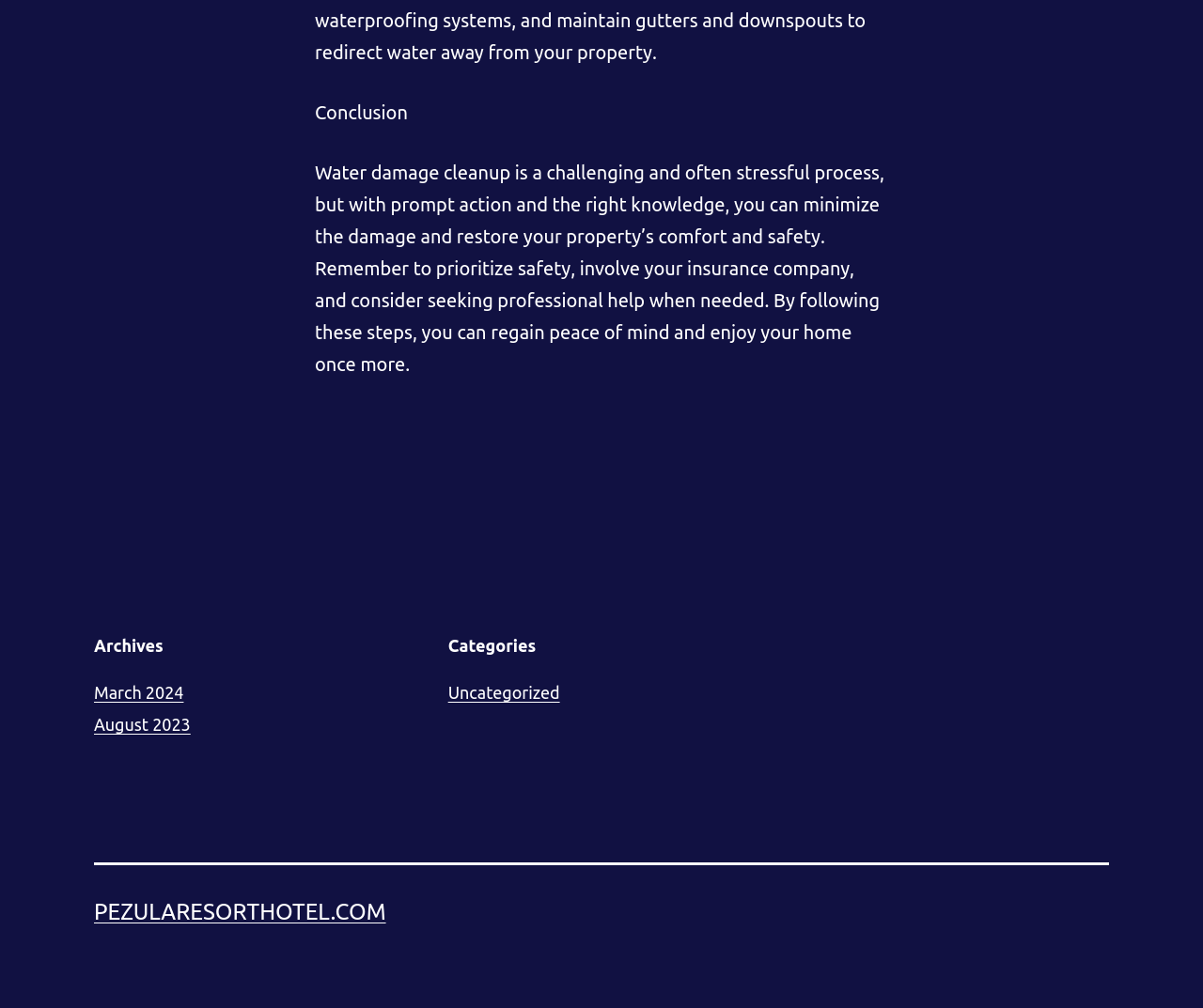What is the URL mentioned at the bottom of the webpage?
Answer with a single word or phrase, using the screenshot for reference.

PEZULARESORTHOTEL.COM